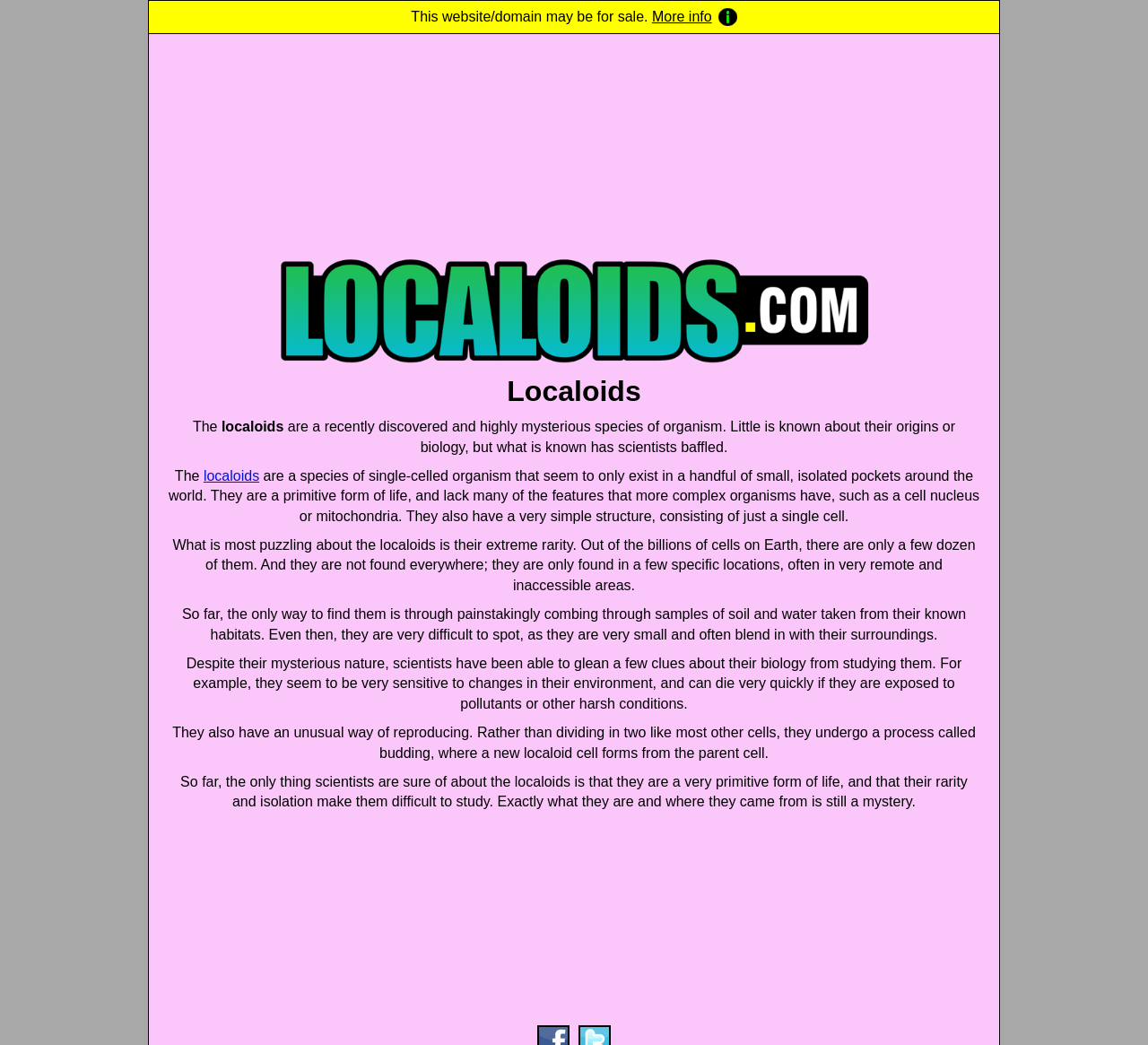Write a detailed summary of the webpage, including text, images, and layout.

The webpage is about Localoids, a mysterious species of organism. At the top, there is a message indicating that the website/domain may be for sale. Below this message, there is a large block of text that provides information about Localoids. The text is divided into several paragraphs, each describing a different aspect of Localoids, such as their discovery, biology, rarity, and reproduction.

On the left side of the text, there is a link to "LOCALOIDS" with an accompanying image. Above the text, there is a heading that reads "Localoids". The text itself is structured with several static text elements, each containing a sentence or a few sentences about Localoids.

The webpage has a simple layout, with a focus on presenting information about Localoids. There are no other prominent UI elements or images on the page, aside from the link and image mentioned earlier. The overall design is minimalistic, with a focus on conveying information about this mysterious species.